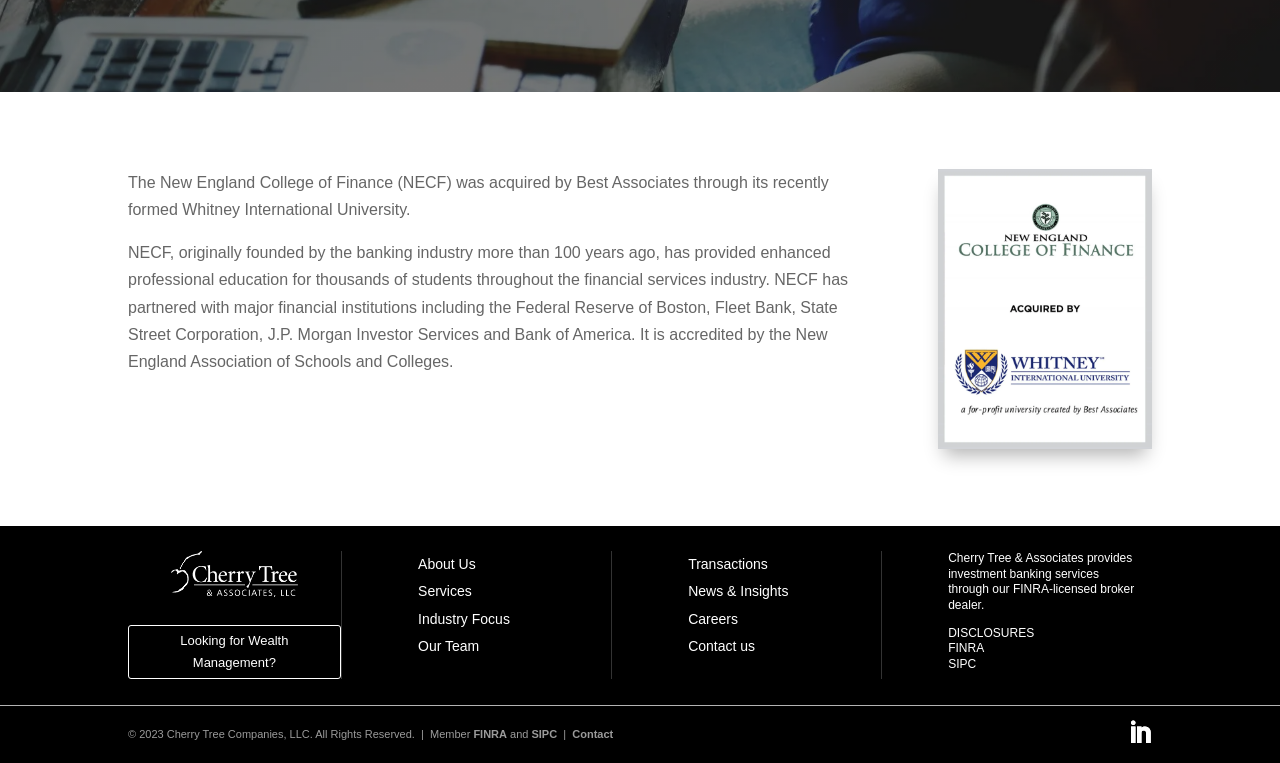Find and provide the bounding box coordinates for the UI element described here: "News & Insights". The coordinates should be given as four float numbers between 0 and 1: [left, top, right, bottom].

[0.538, 0.765, 0.616, 0.786]